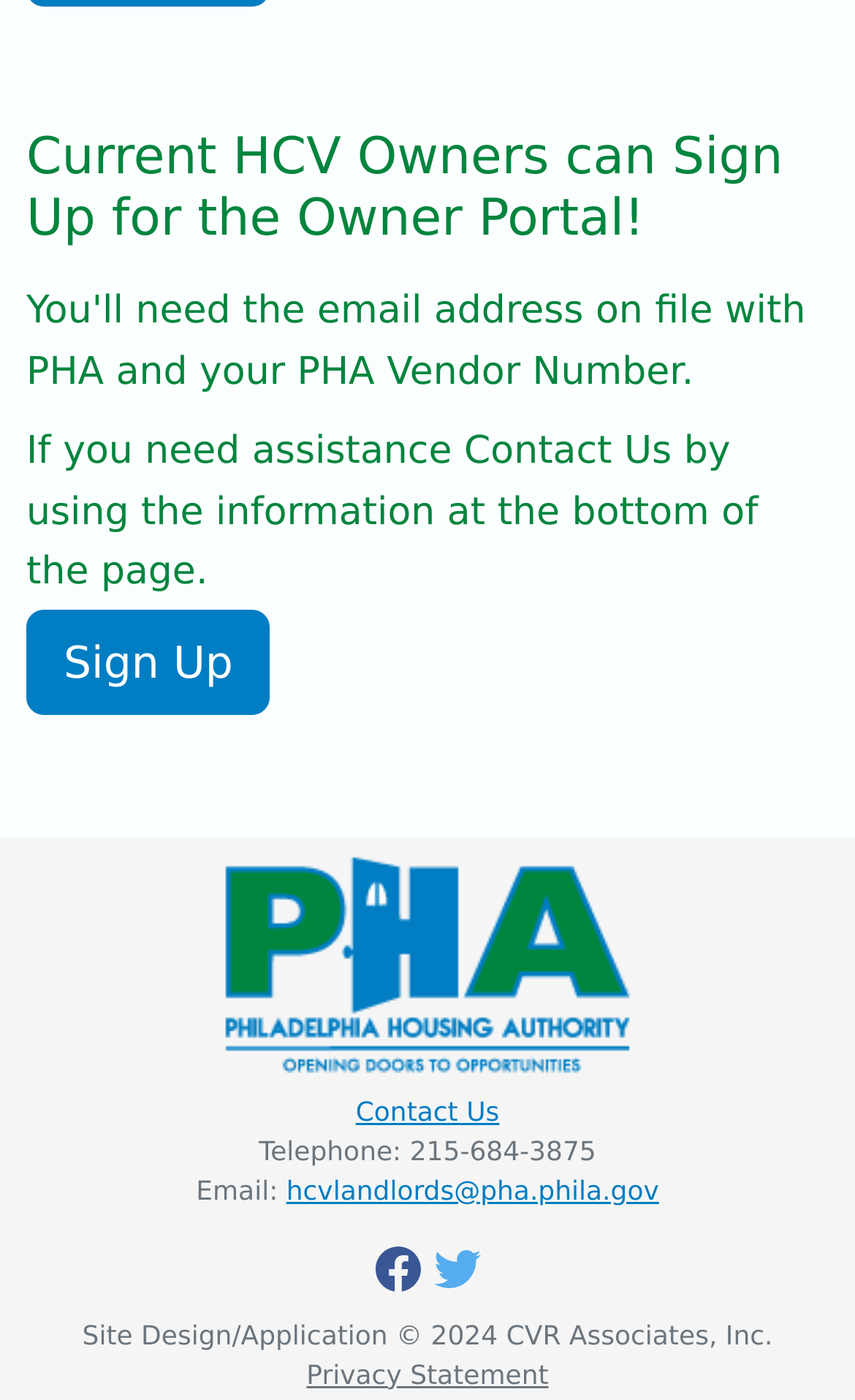Provide the bounding box coordinates of the HTML element described by the text: "Contact Us". The coordinates should be in the format [left, top, right, bottom] with values between 0 and 1.

[0.416, 0.783, 0.584, 0.805]